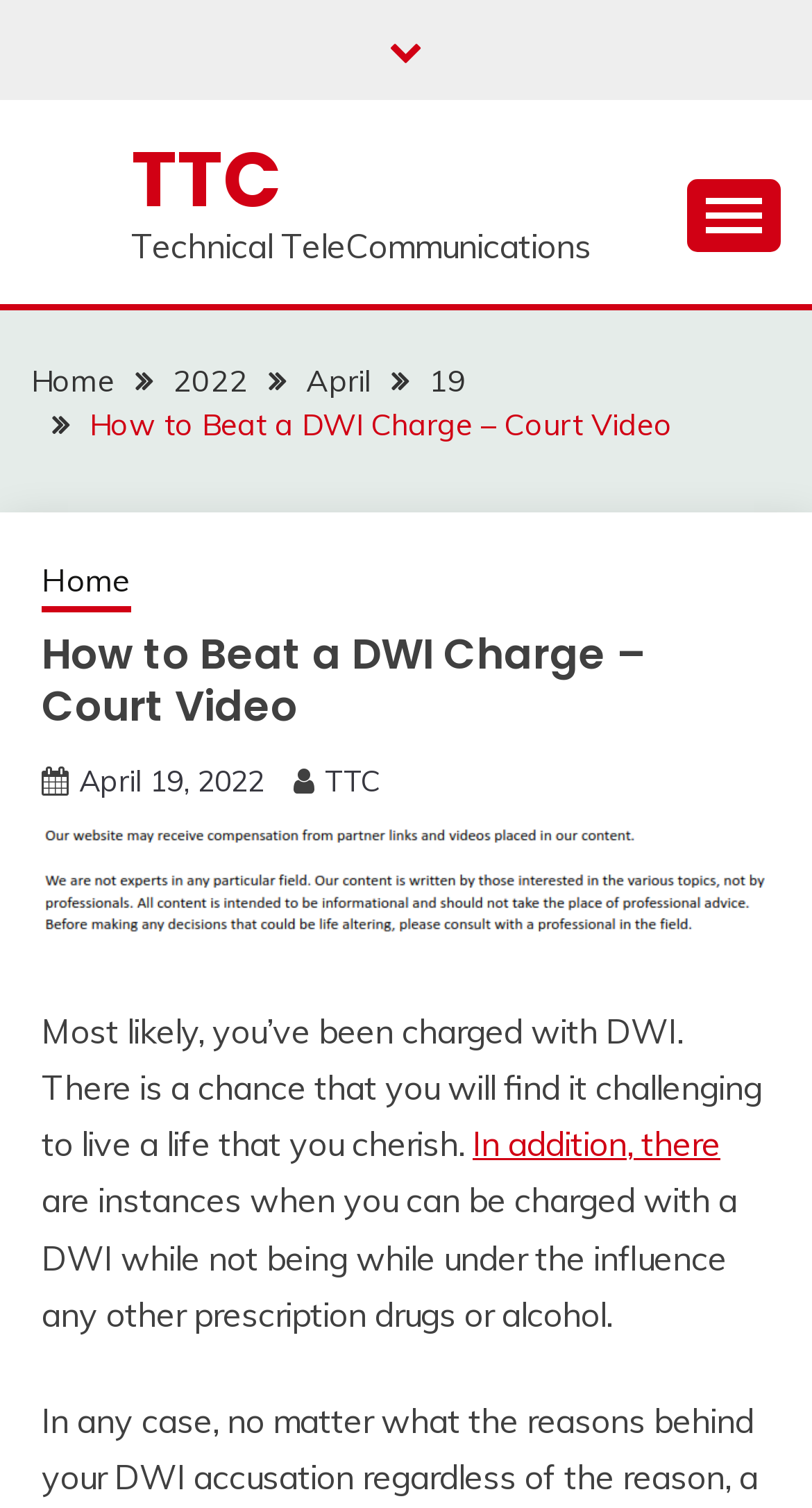What is the topic of the current article? Observe the screenshot and provide a one-word or short phrase answer.

How to Beat a DWI Charge